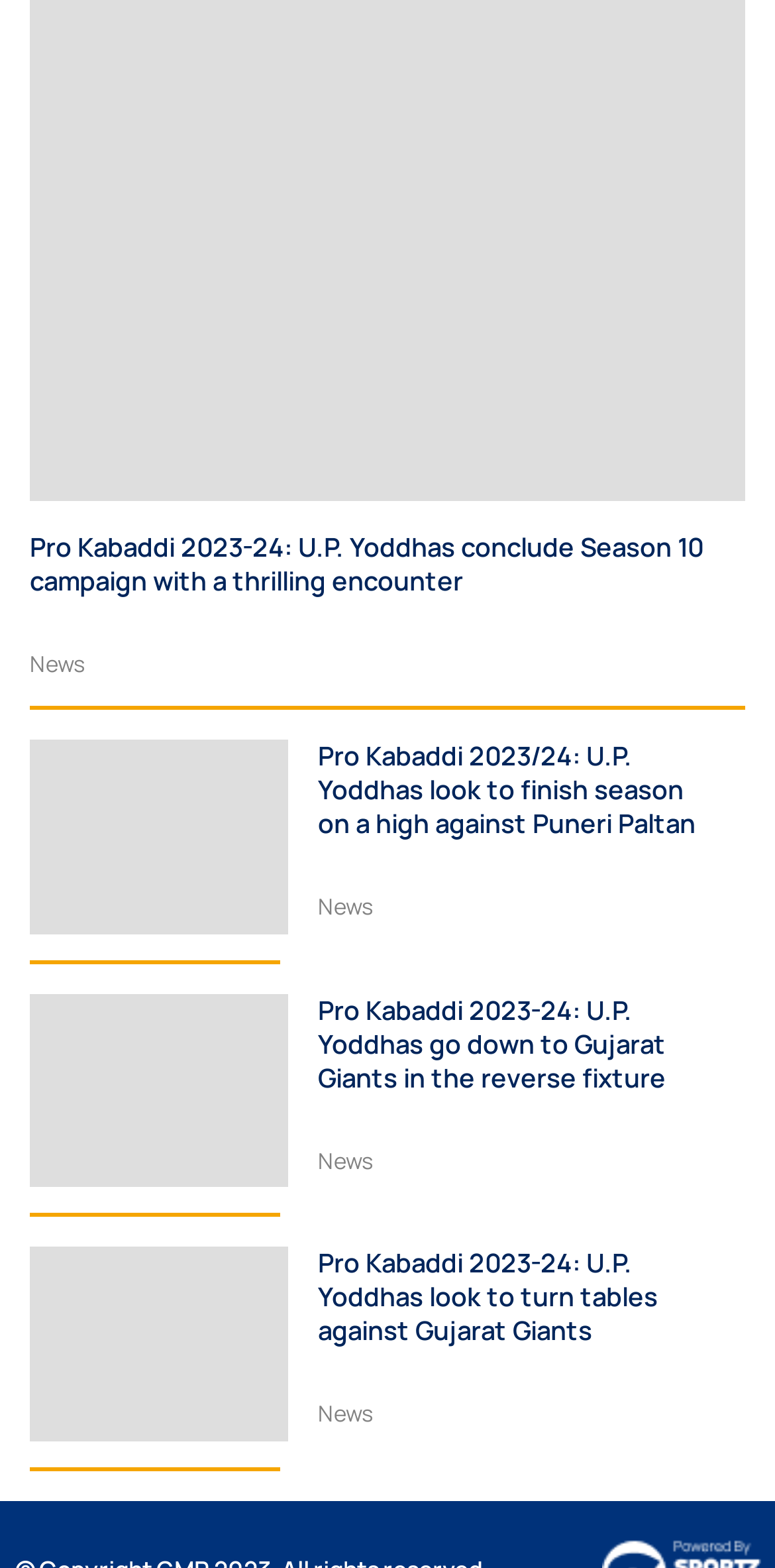Please find the bounding box coordinates for the clickable element needed to perform this instruction: "Check out news about Gujarat Giants".

[0.41, 0.634, 0.91, 0.722]